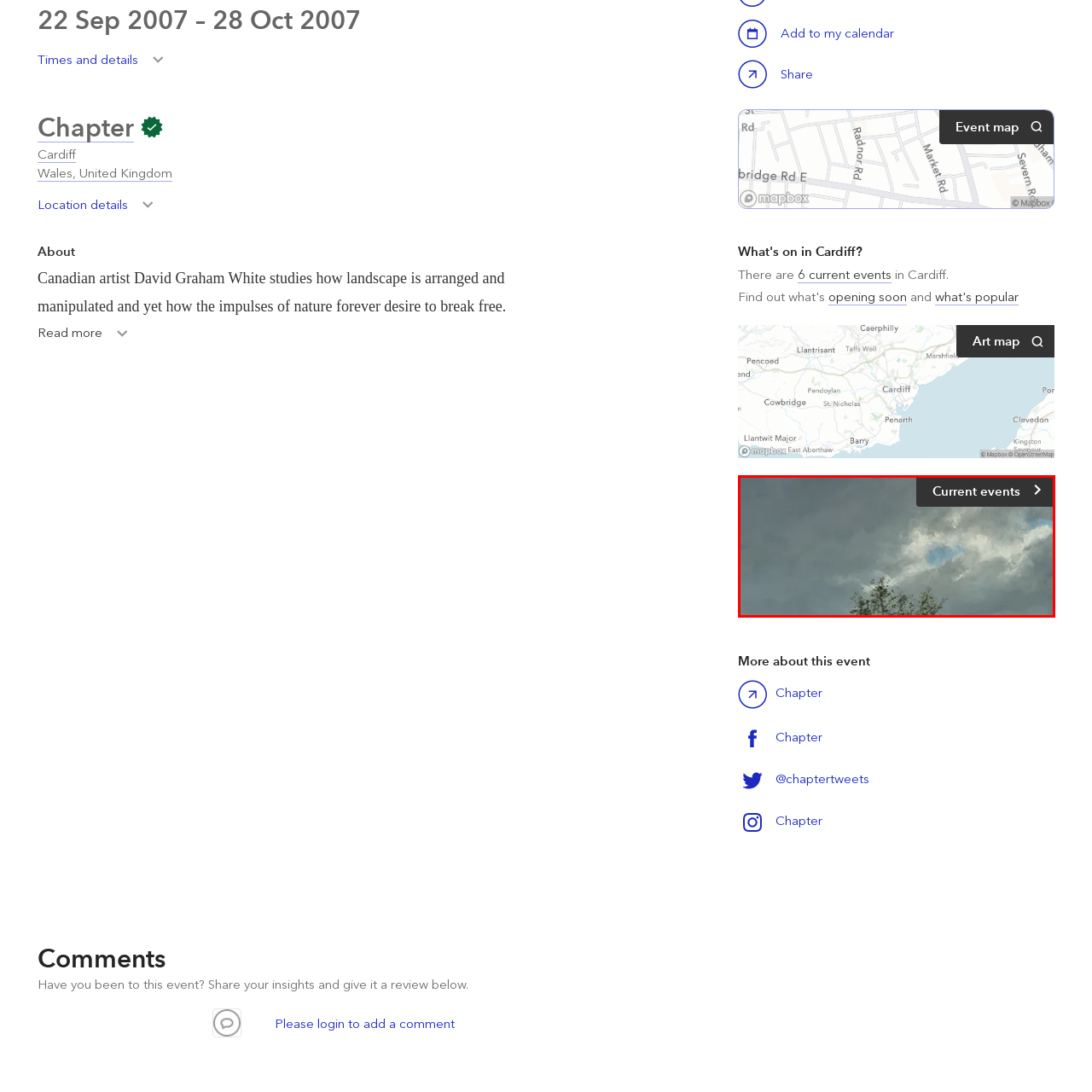Thoroughly describe the contents of the picture within the red frame.

The image depicts a dramatic sky filled with swirling gray clouds, punctuated by hints of blue peeking through. Silhouetted against this tumultuous backdrop is the outline of a tree, suggesting a natural landscape that contrasts with the atmospheric complexities above. In the upper right corner, a button labeled "Current events" is visible, indicating a focus on ongoing activities or happenings in the area, likely tied to cultural or community events. This scene effectively captures a moment where nature's beauty meets the dynamic presence of social engagement.